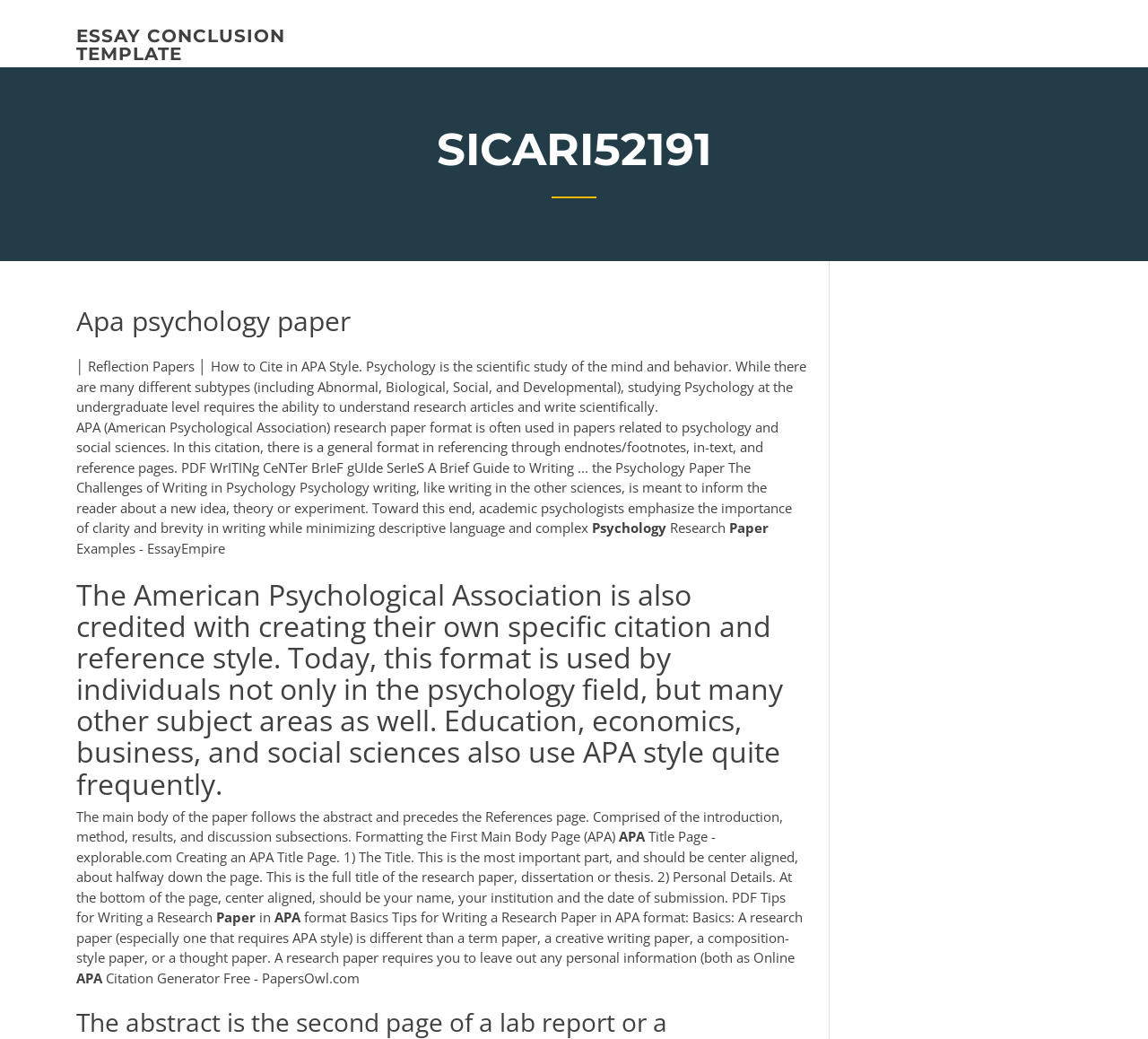Provide the bounding box coordinates of the UI element that matches the description: "essay conclusion template".

[0.066, 0.024, 0.248, 0.062]